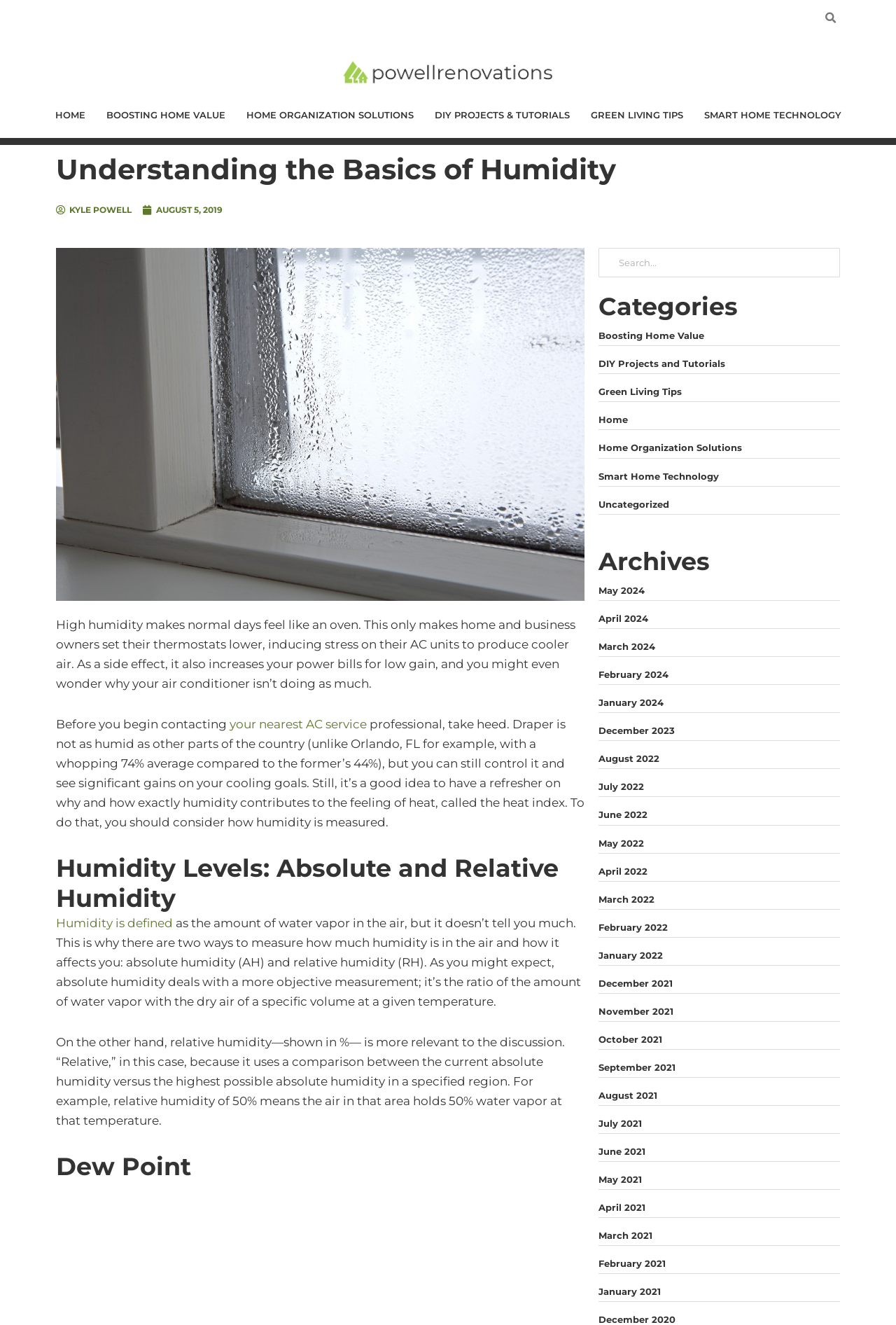Determine the bounding box coordinates of the clickable element to achieve the following action: 'Search for something'. Provide the coordinates as four float values between 0 and 1, formatted as [left, top, right, bottom].

[0.508, 0.005, 0.938, 0.021]